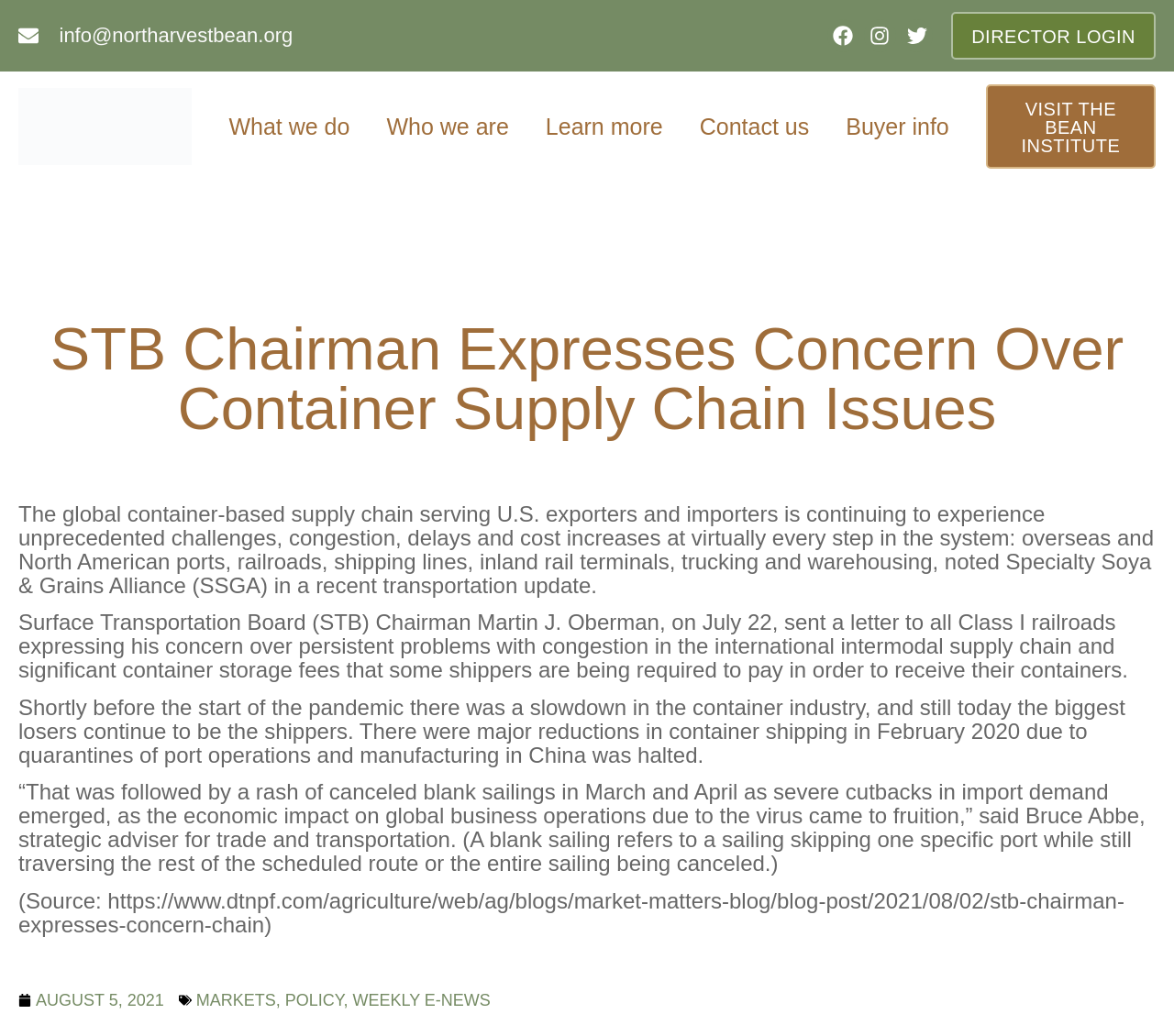Please extract the primary headline from the webpage.

STB Chairman Expresses Concern Over Container Supply Chain Issues